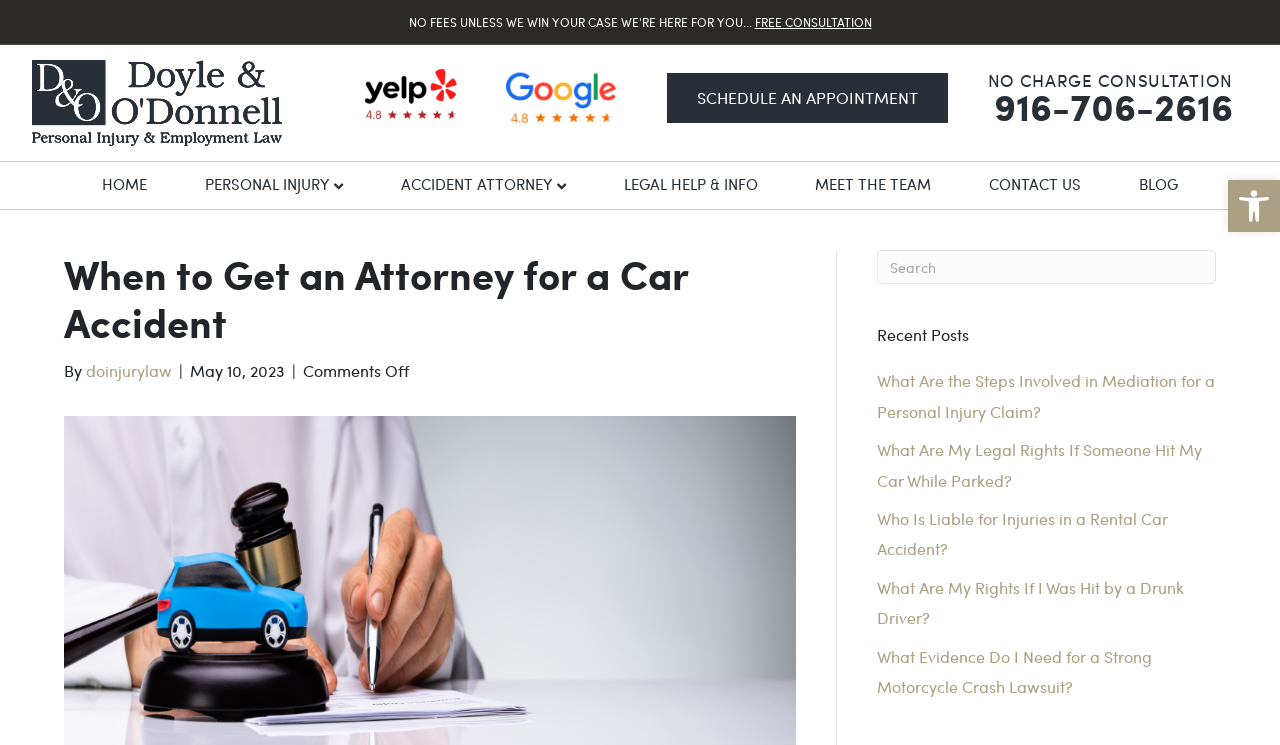Find the bounding box coordinates of the element to click in order to complete the given instruction: "Click on 'FREE CONSULTATION'."

[0.589, 0.019, 0.681, 0.04]